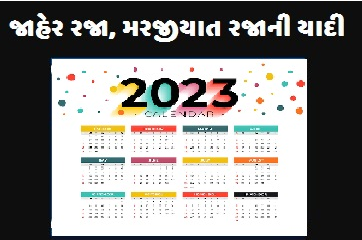Based on the image, provide a detailed response to the question:
What is the purpose of the calendar?

The caption describes the calendar as an 'ideal tool for organization and planning throughout the year', indicating that its purpose is to help users keep track of their schedules and events.